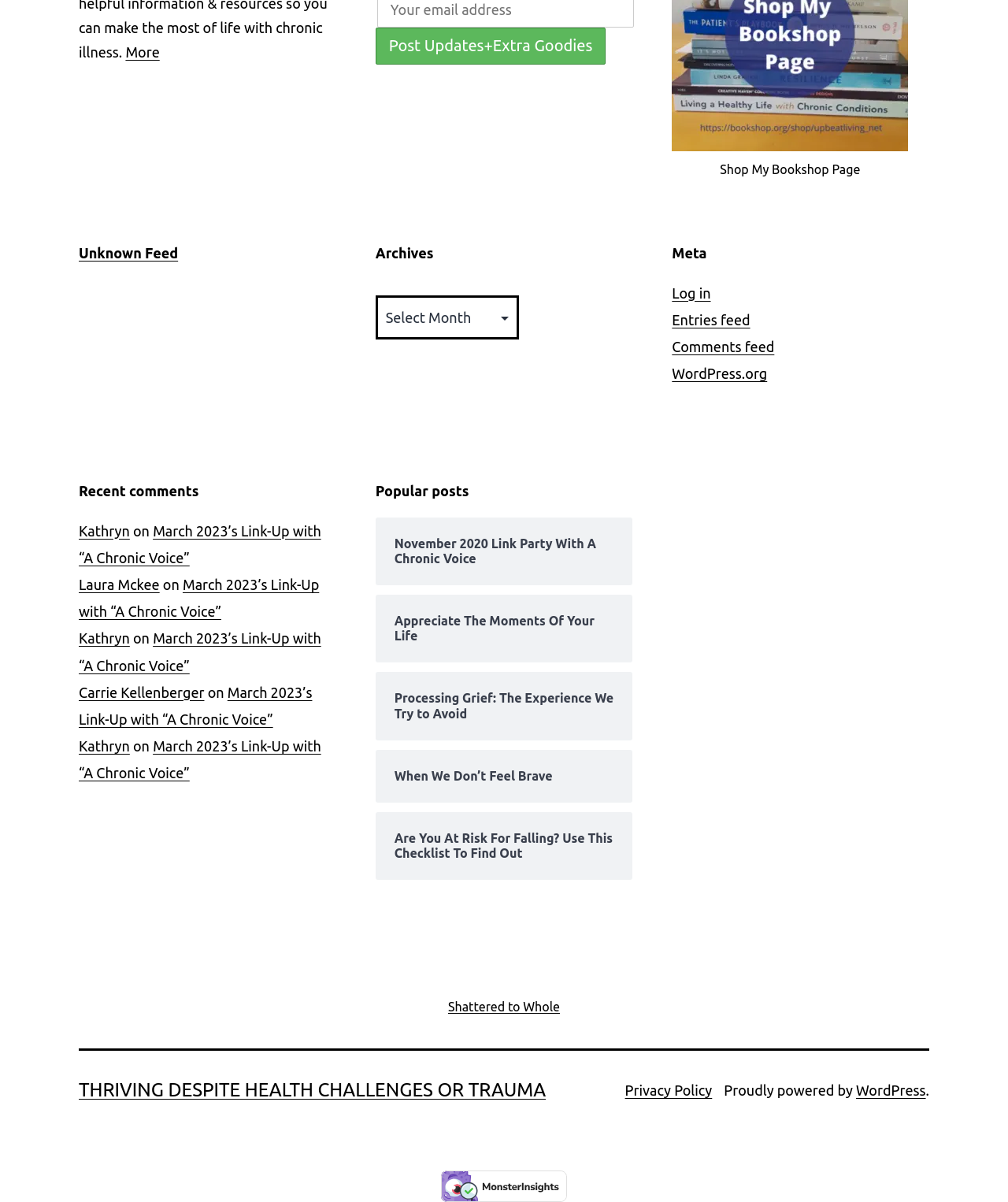How many links are in the 'Popular posts' section?
Please provide a comprehensive answer based on the visual information in the image.

I counted the number of links under the 'Popular posts' heading and found 5 links, each corresponding to a popular post.